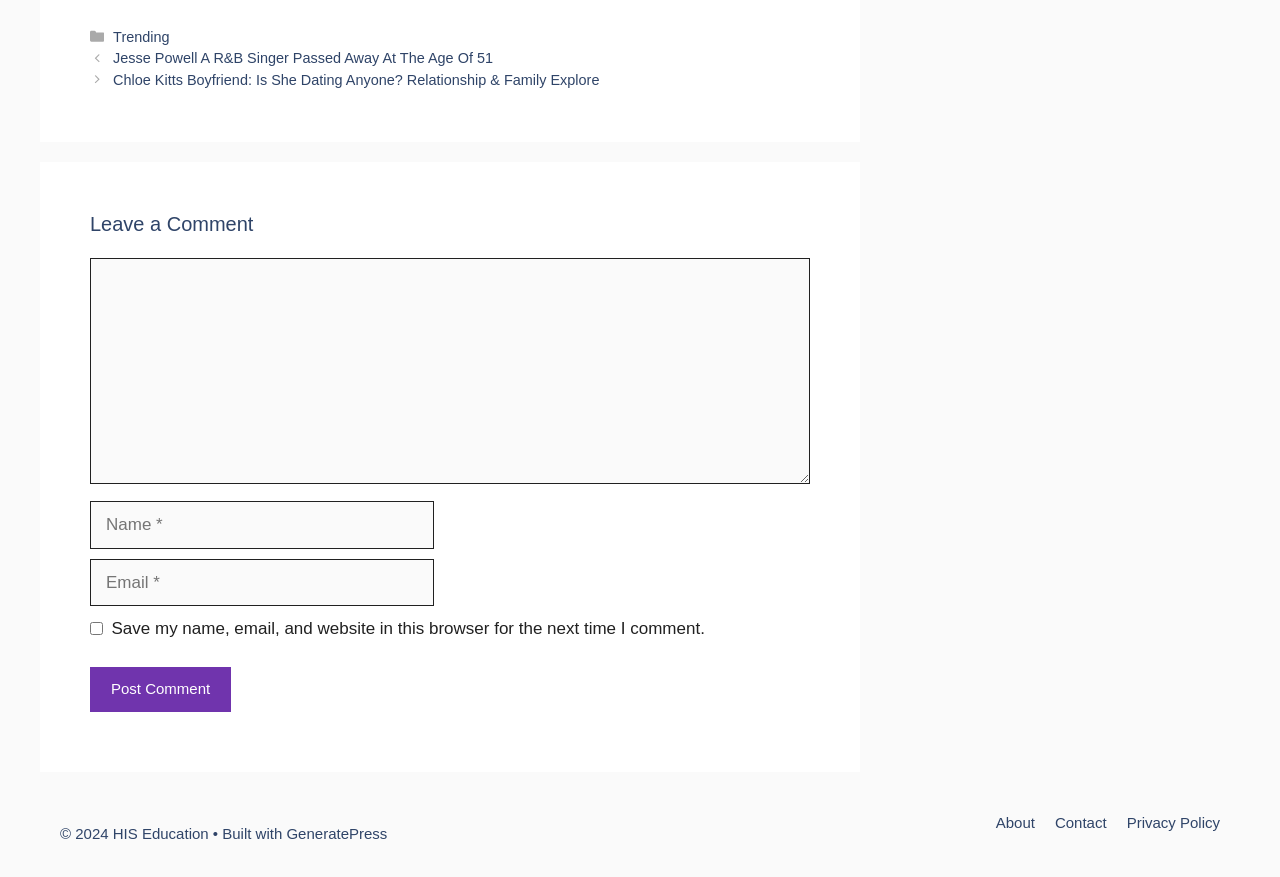Please determine the bounding box coordinates of the element's region to click for the following instruction: "Click for Remote Access Support".

None